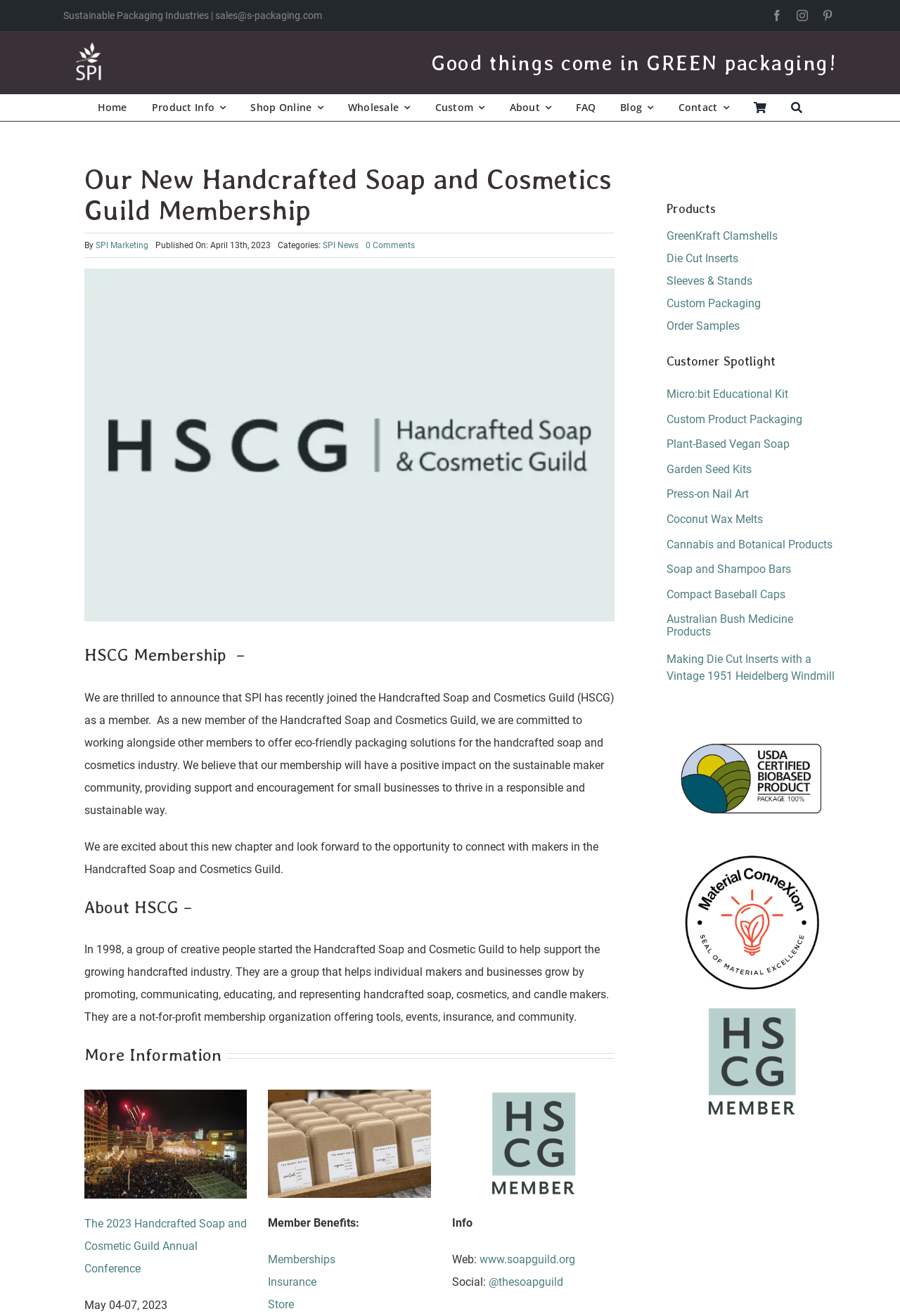Please find and report the bounding box coordinates of the element to click in order to perform the following action: "Click on the 'SPI News' category link". The coordinates should be expressed as four float numbers between 0 and 1, in the format [left, top, right, bottom].

[0.359, 0.183, 0.398, 0.19]